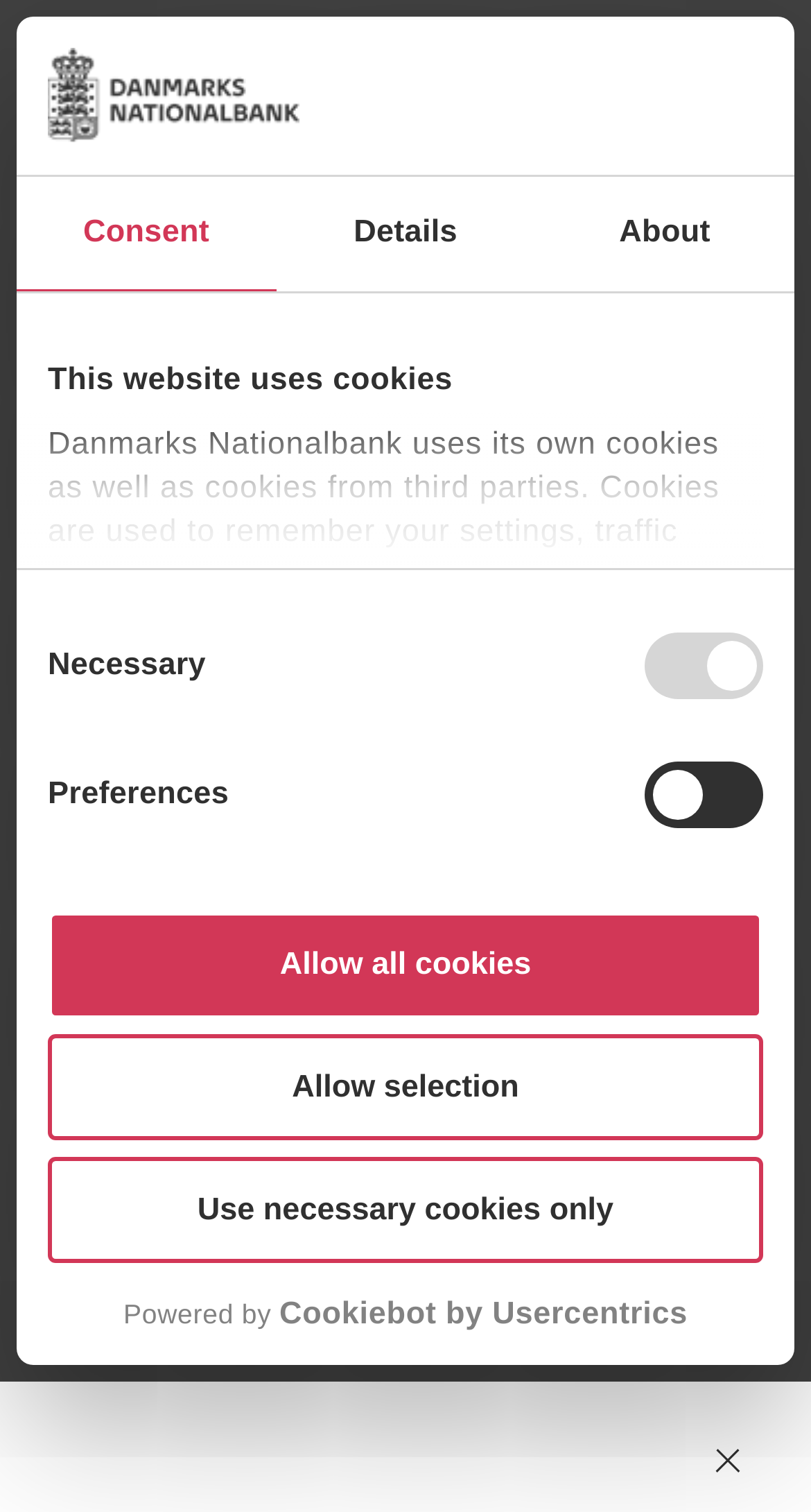Show the bounding box coordinates of the region that should be clicked to follow the instruction: "Go to Membership."

None